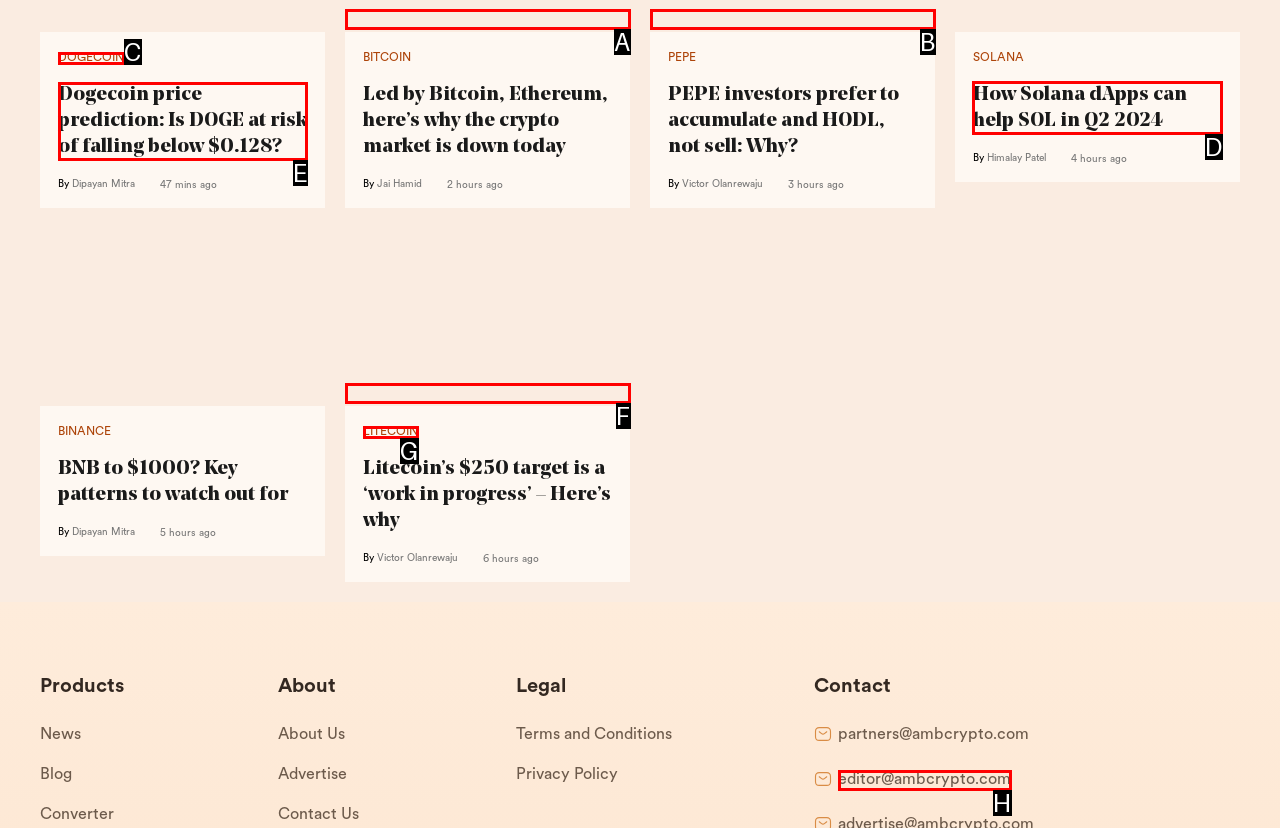Identify the appropriate lettered option to execute the following task: Explore Solana dApps
Respond with the letter of the selected choice.

D